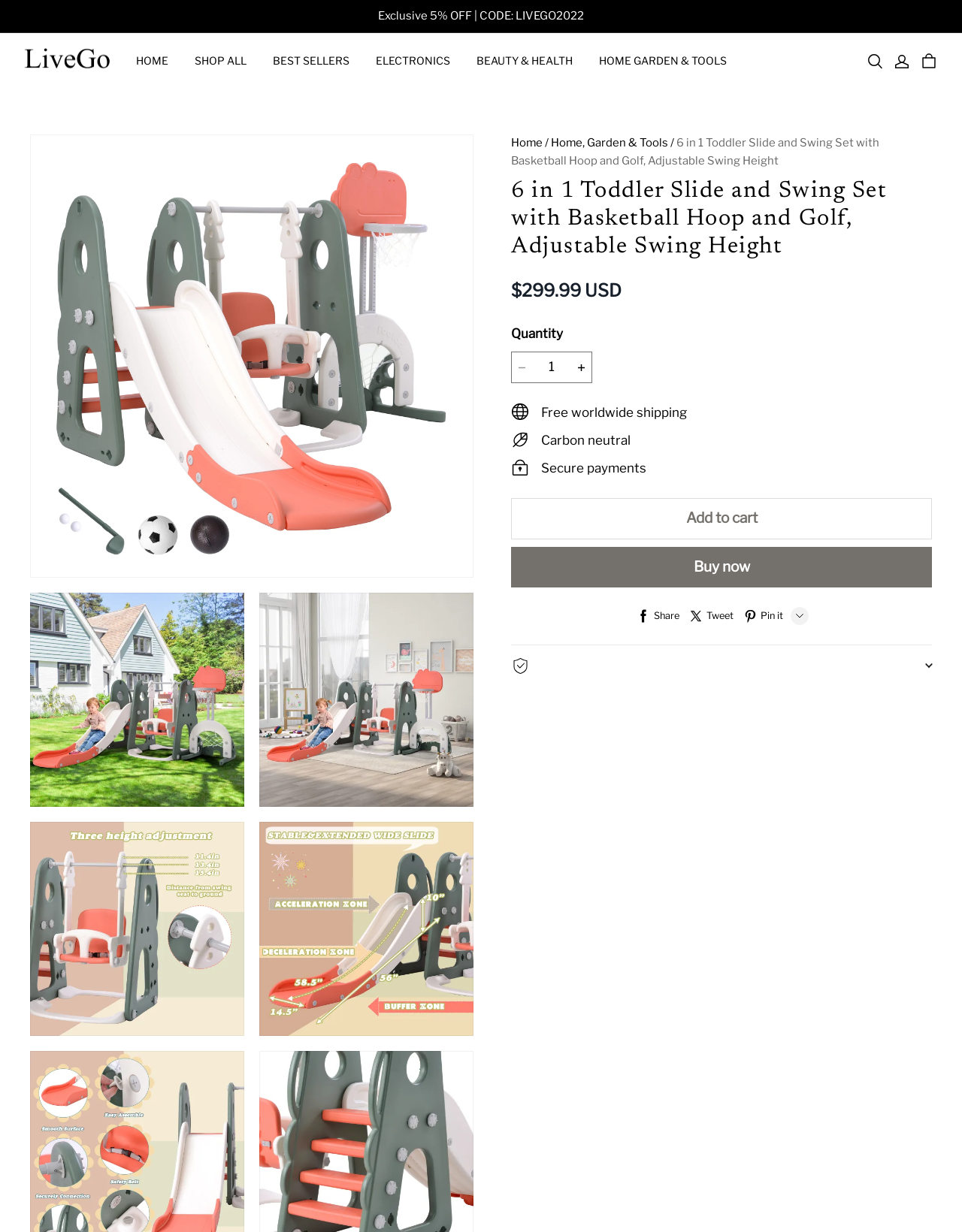What is the price of the product?
Please answer the question as detailed as possible based on the image.

I found the price of the product by looking at the static text element that says '$299.99 USD' located at the coordinates [0.531, 0.227, 0.646, 0.244].